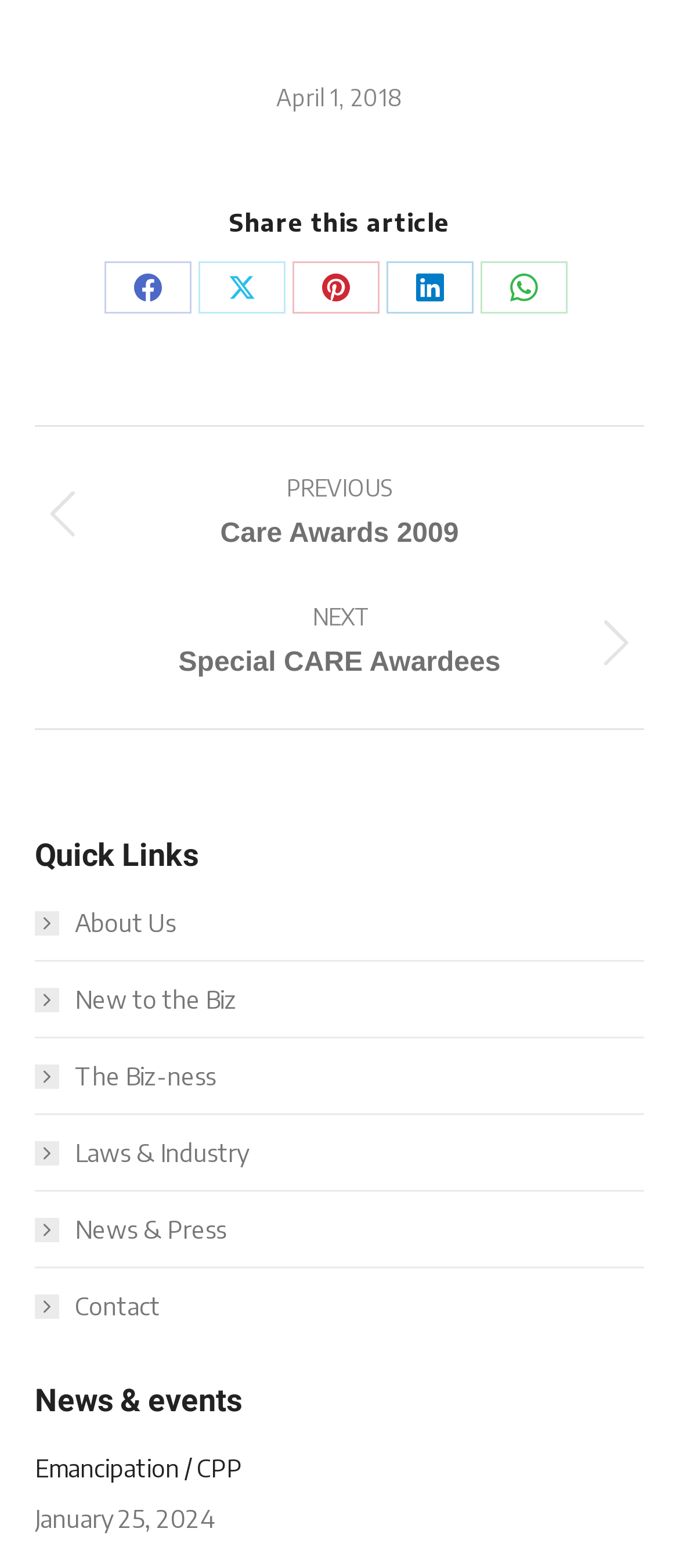What is the date of the latest article?
Give a single word or phrase answer based on the content of the image.

January 25, 2024